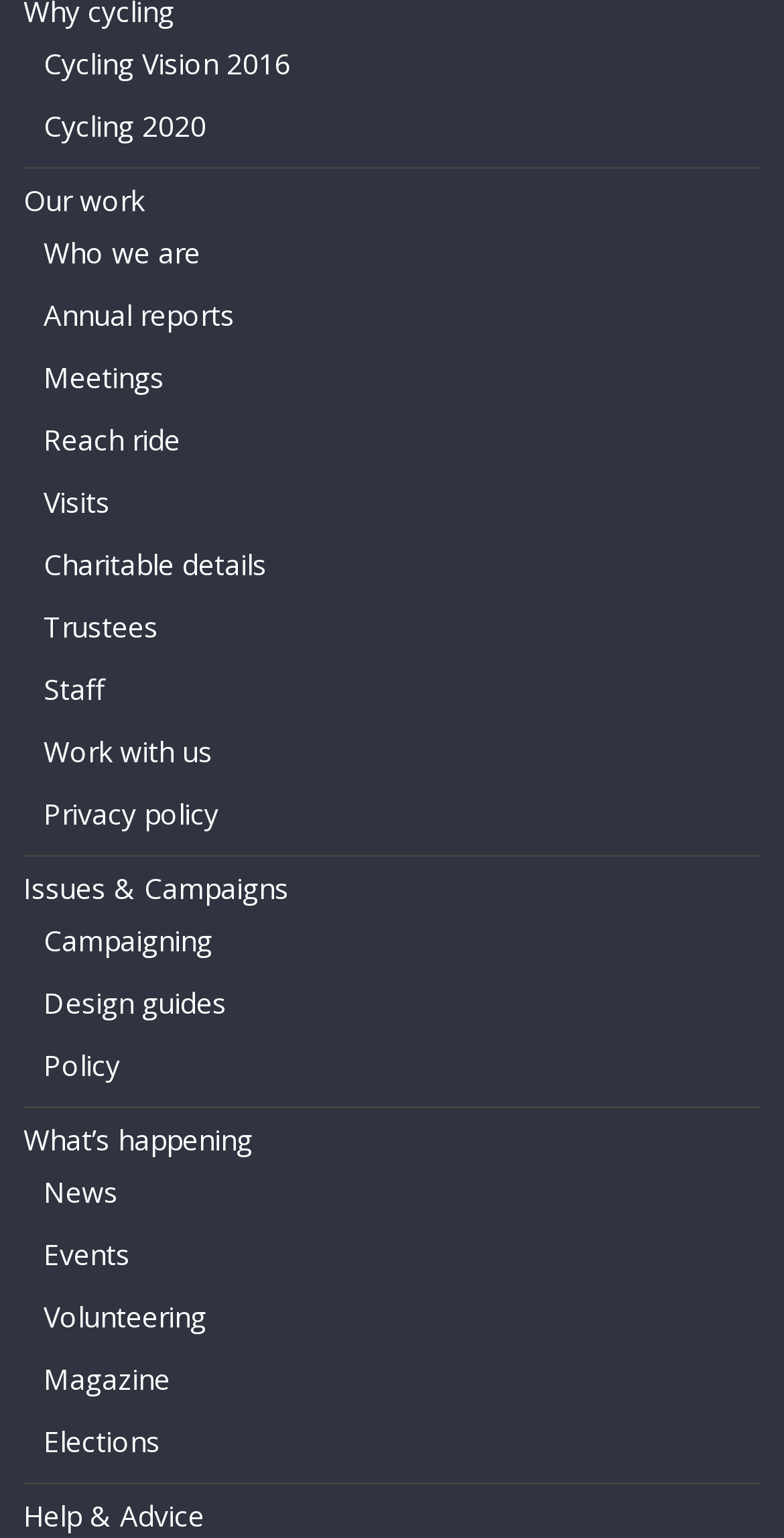Locate the bounding box coordinates of the clickable area needed to fulfill the instruction: "View the article by Irene Williams".

None